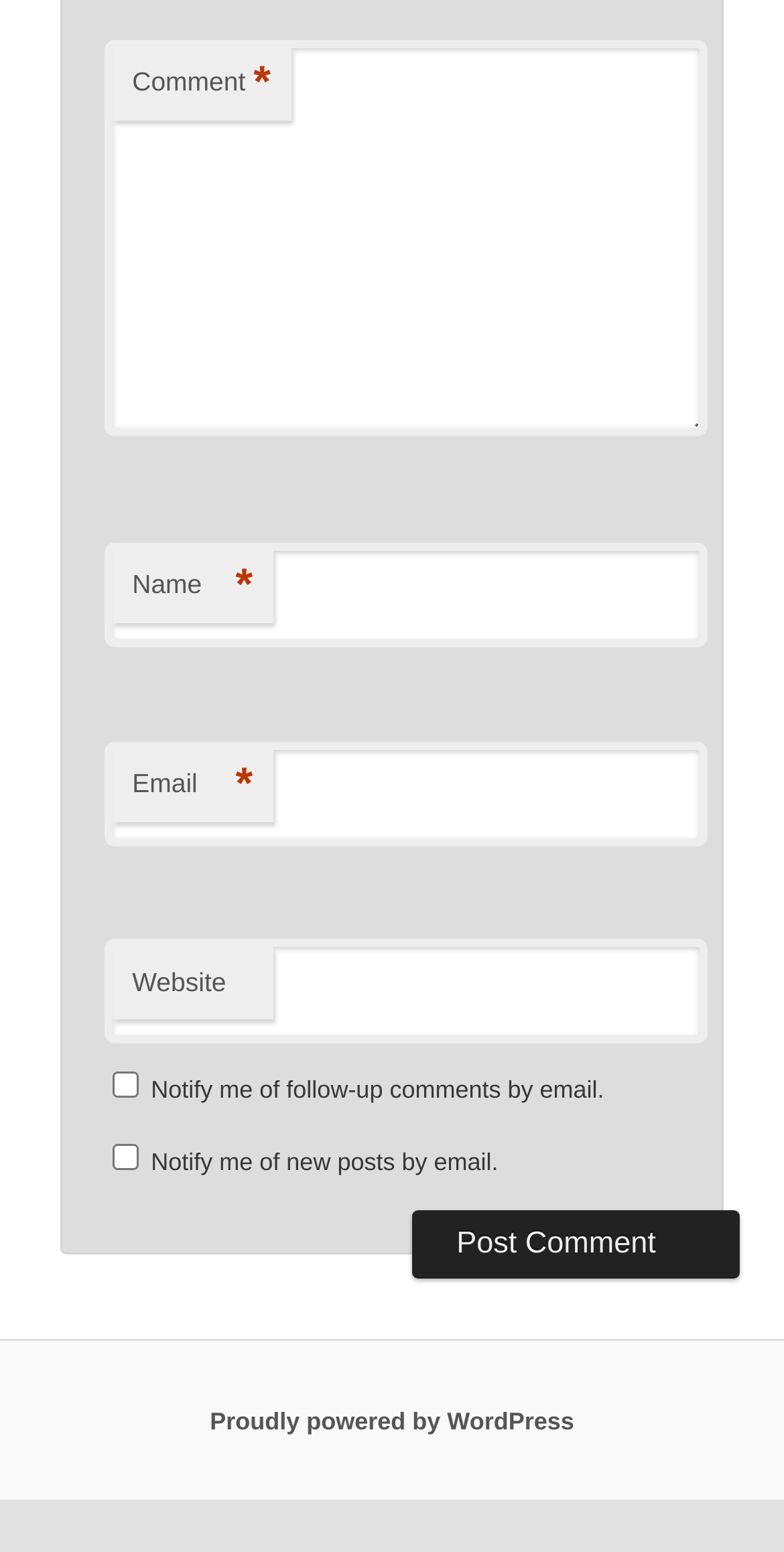From the screenshot, find the bounding box of the UI element matching this description: "parent_node: Website name="url"". Supply the bounding box coordinates in the form [left, top, right, bottom], each a float between 0 and 1.

[0.133, 0.605, 0.902, 0.672]